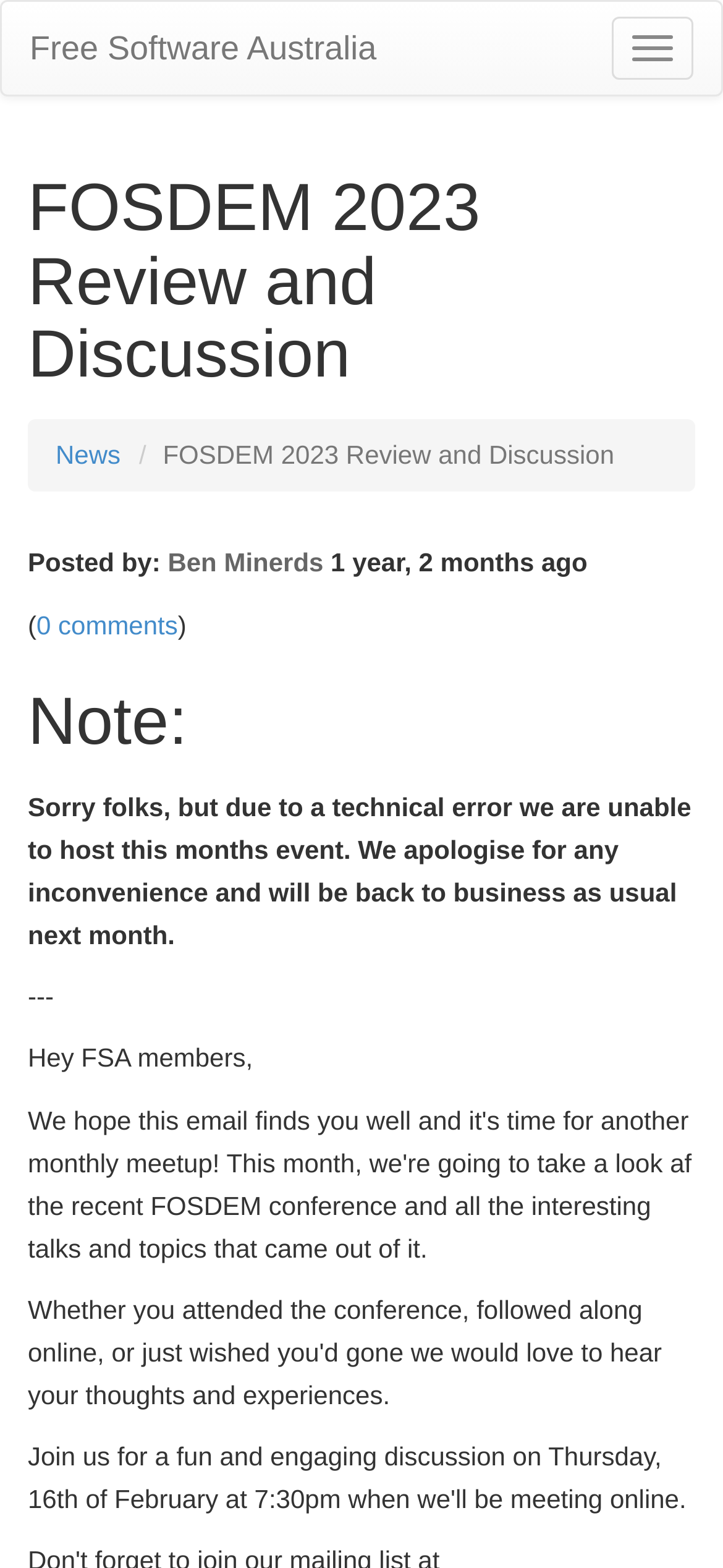What is the name of the organization?
Please provide a detailed answer to the question.

The name of the organization can be found in the top-left corner of the webpage, where it says 'Free Software Australia' in a link format.